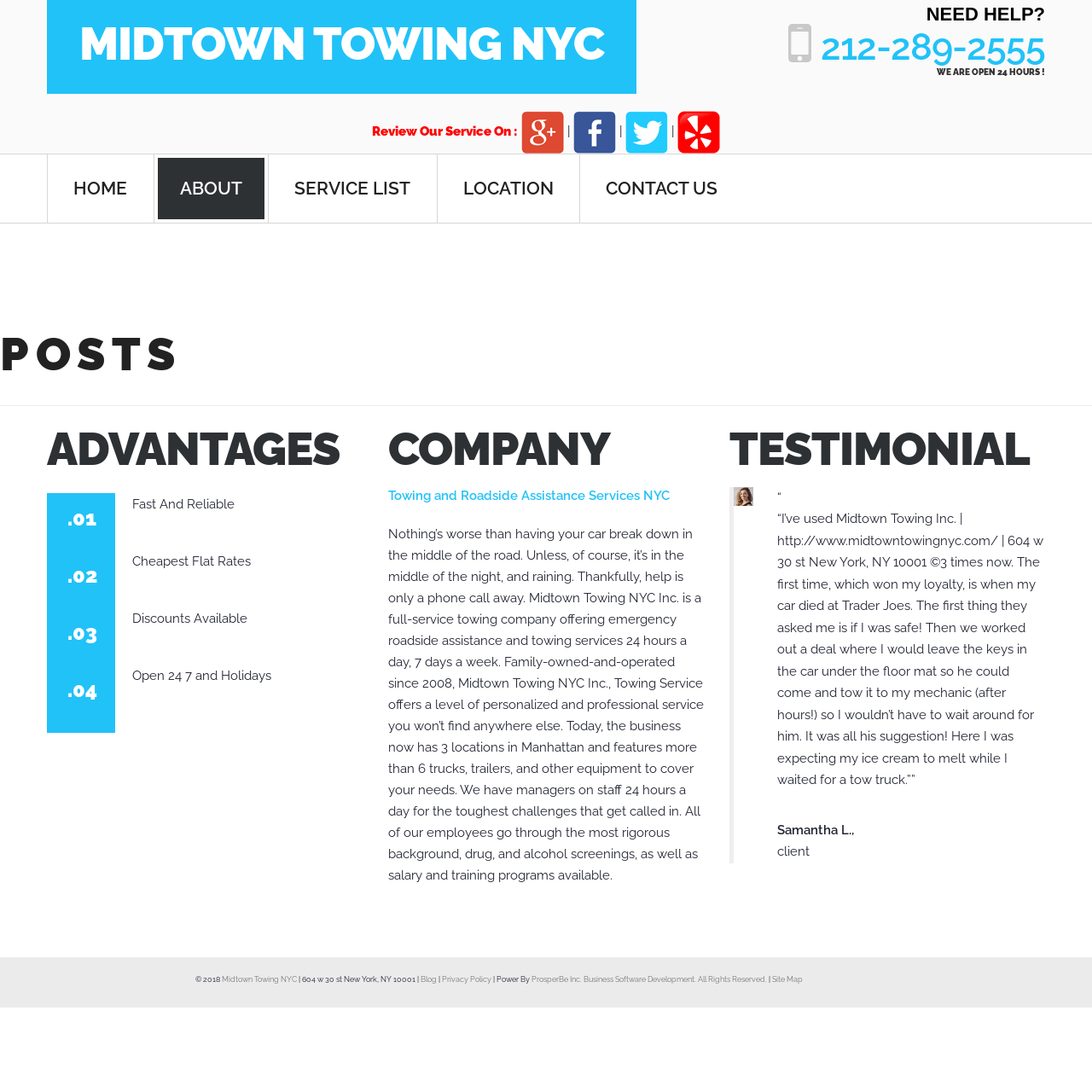Identify the bounding box coordinates of the section that should be clicked to achieve the task described: "Visit the 'CONTACT US' page".

[0.534, 0.145, 0.678, 0.201]